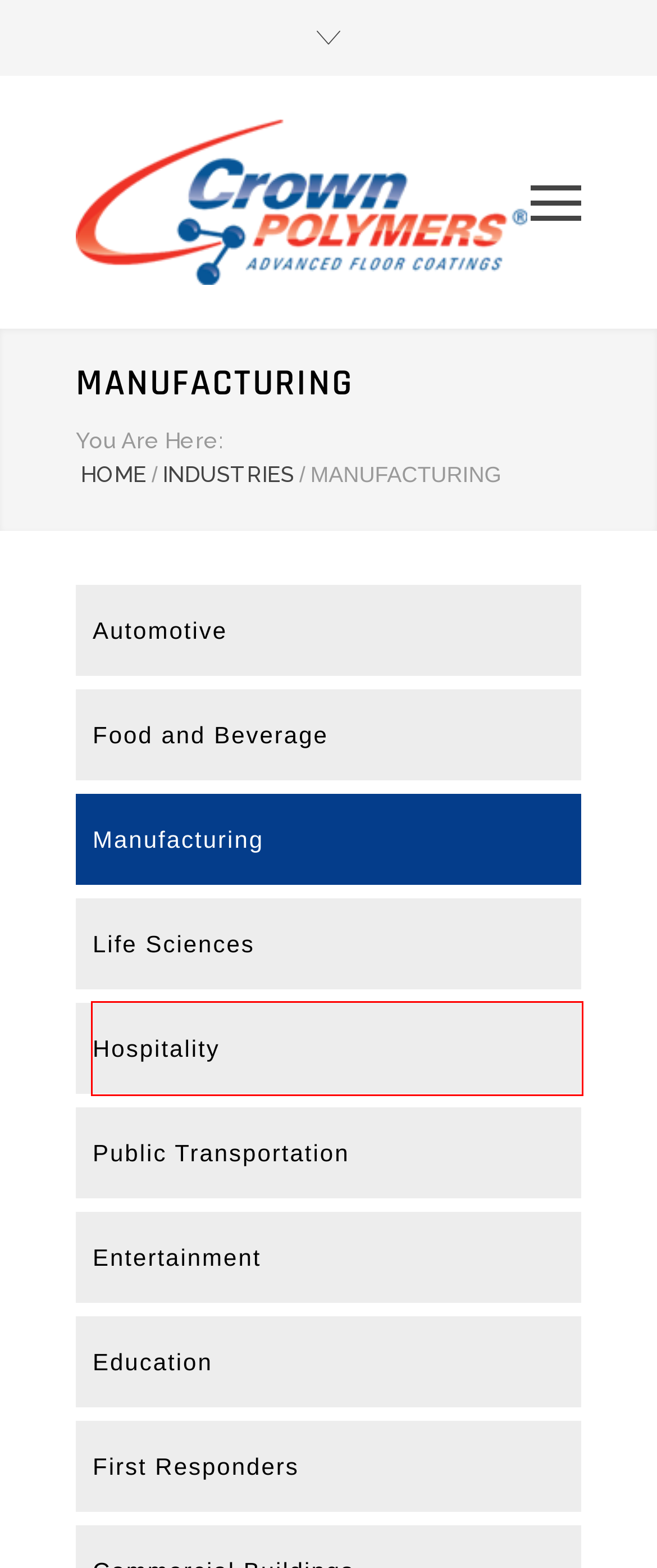Given a screenshot of a webpage with a red bounding box, please pick the webpage description that best fits the new webpage after clicking the element inside the bounding box. Here are the candidates:
A. Education | Elevate Educational Spaces | crownpolymers
B. Hospitality | Hospitality Industry | crownpolymers
C. Food and Beverage | Beverage Industrycrownpolymers
D. Entertainment | Entertainment Environments | crownpolymers
E. Decorative Floors | Industrial Floors | crownpolymers
F. Industries | Industries Details | Crownpolymers
G. Automotive | crownpolymers
H. First Responders | Correctional Facilities | crownpolymers

B